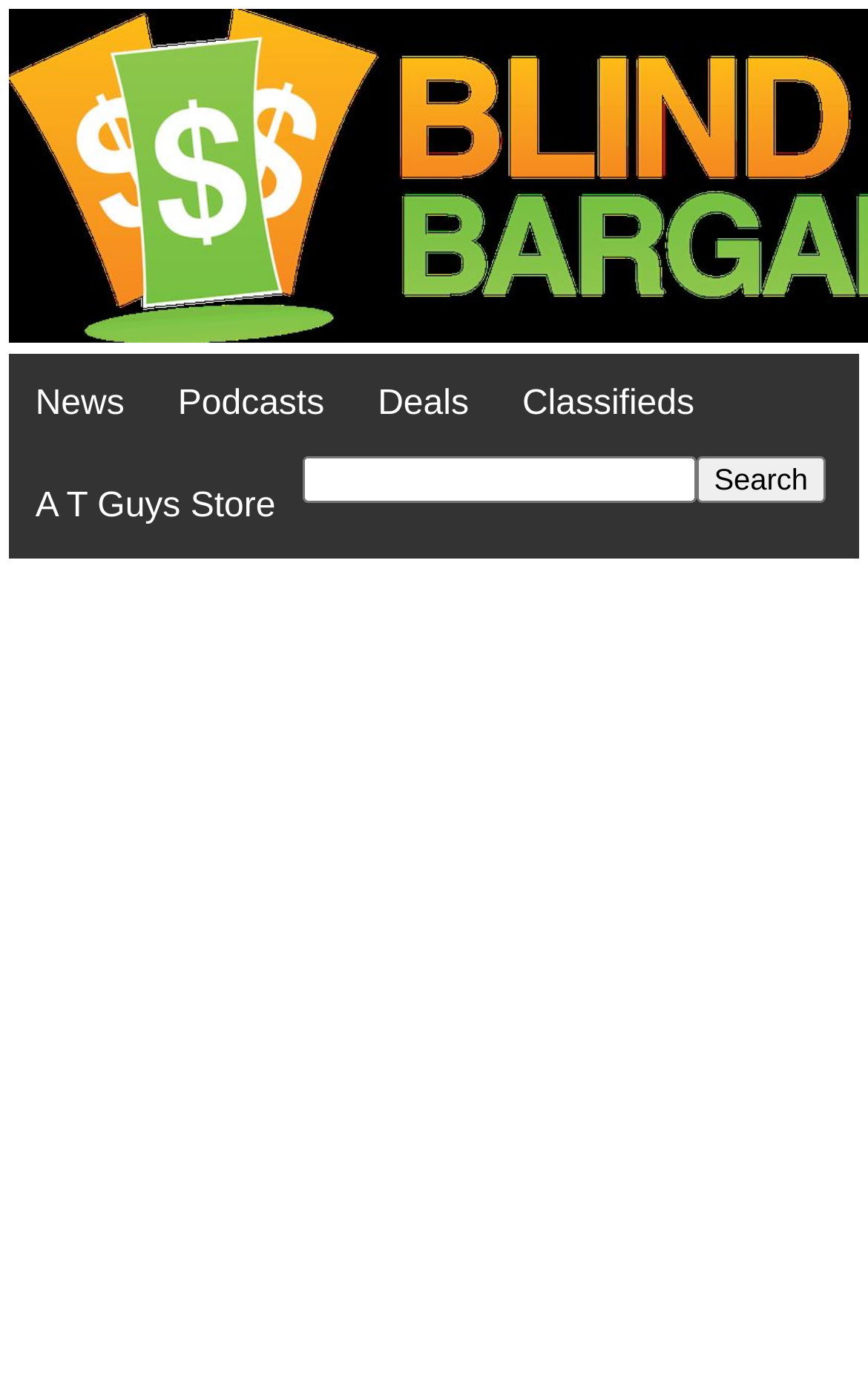Create an in-depth description of the webpage, covering main sections.

The webpage appears to be a news article or blog post from Blind Bargains, focusing on the top stories of 2011. At the top of the page, there is a navigation menu with five links: "News", "Podcasts", "Deals", "Classifieds", and "A T Guys Store", which are evenly spaced and aligned horizontally. 

Below the navigation menu, there is a search bar with a label "Search for" and a "Search" button to the right of it. The search bar is quite wide, taking up most of the horizontal space.